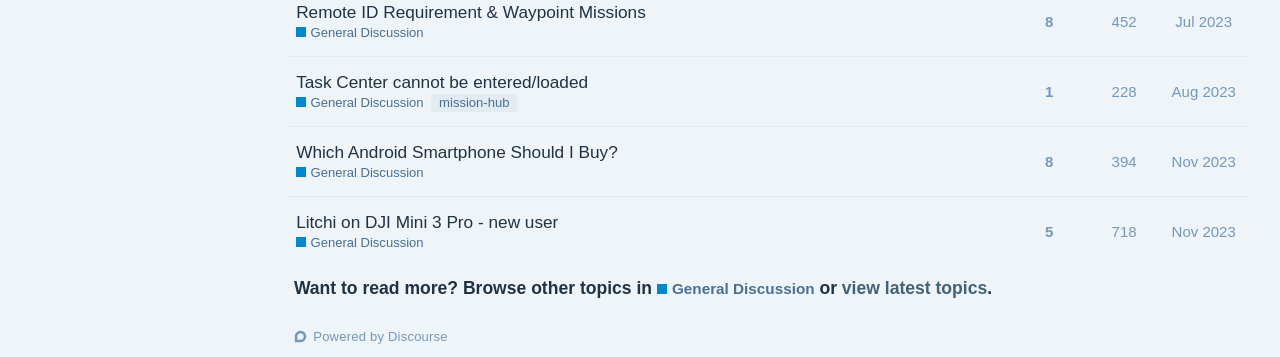Provide the bounding box coordinates of the section that needs to be clicked to accomplish the following instruction: "Browse topics in 'General Discussion'."

[0.513, 0.777, 0.636, 0.837]